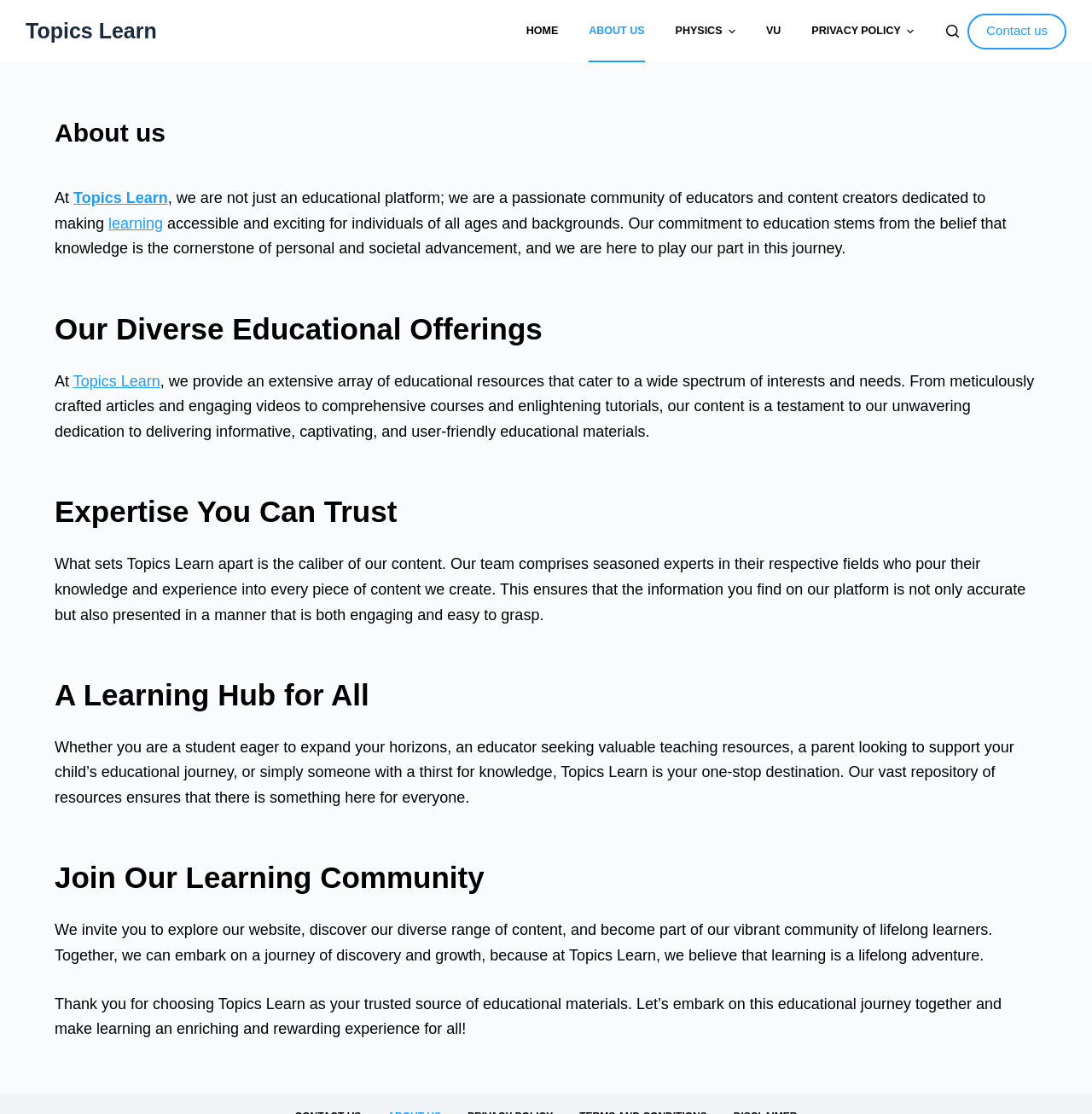Determine the bounding box coordinates of the area to click in order to meet this instruction: "Explore the 'PHYSICS' section".

[0.604, 0.0, 0.687, 0.056]